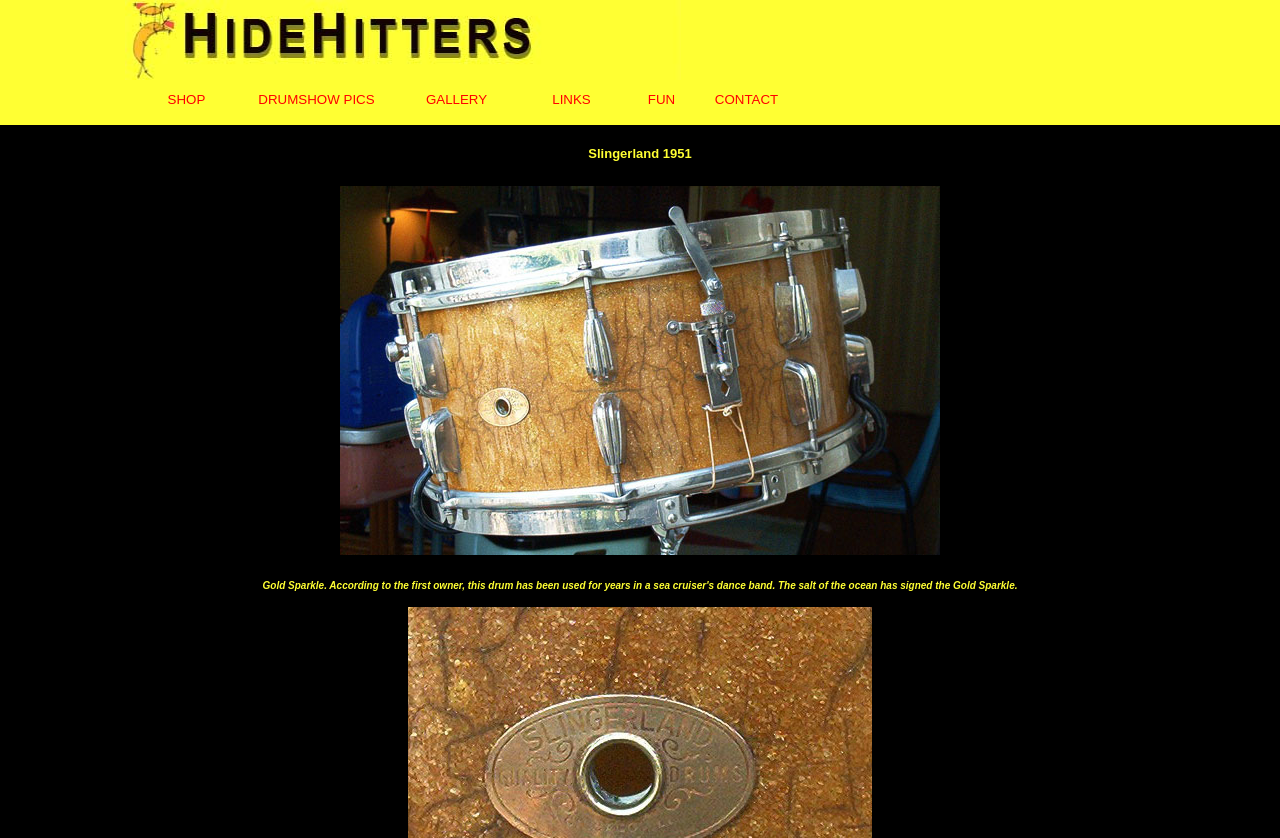Provide a thorough summary of the webpage.

The webpage is about a 1951 Slingerland Radio King, with a prominent image of the drum set at the top left corner, taking up about 10% of the screen width. To the right of the image, there is a link with a smaller image, which appears to be a logo or an icon. Below the link, there are two headings, with the top one reading "Slingerland 1951" and the second one containing a longer text, accompanied by an image that spans about 50% of the screen width.

Above the main content, there is a navigation menu with five options: "SHOP", "DRUMSHOW PICS", "GALLERY", "LINKS", and "CONTACT", arranged horizontally and evenly spaced. The menu items are centered at the top of the page, with the first item "SHOP" starting from about 13% of the screen width from the left edge.

Overall, the webpage has a simple layout, with a focus on showcasing the 1951 Slingerland Radio King drum set and providing easy access to other related content through the navigation menu.